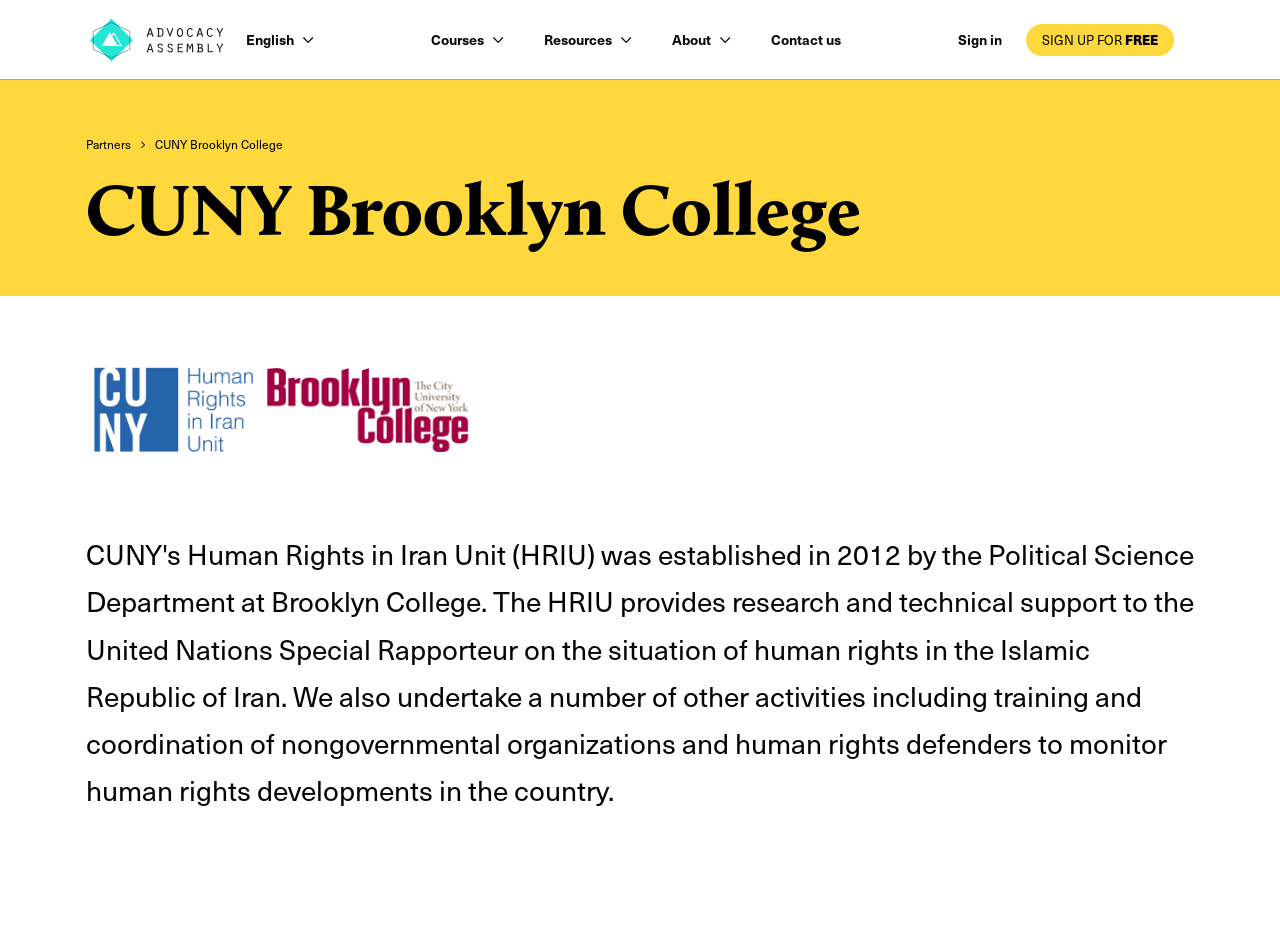Generate a comprehensive description of the contents of the webpage.

The webpage is about CUNY Brooklyn College's Advocacy Assembly. At the top left, there is a link and an image with the text "Advocacy Assembly". Next to it, there is a button to open the English menu. 

Below the top section, there are several links and buttons arranged horizontally. From left to right, there are links to "Courses", "Resources", and "About", each accompanied by a button to open the corresponding menu. These links and buttons are hidden, but the buttons can be expanded to reveal the links. 

Further to the right, there is a visible link to "Contact us". Next to it, there are two buttons: "Sign in" and "SIGN UP FOR FREE". 

On the left side of the page, there is a heading that says "Partner", and below it, there are two links: "Partners" and "CUNY Brooklyn College". 

The main heading of the page, "CUNY Brooklyn College", is located near the top center of the page.